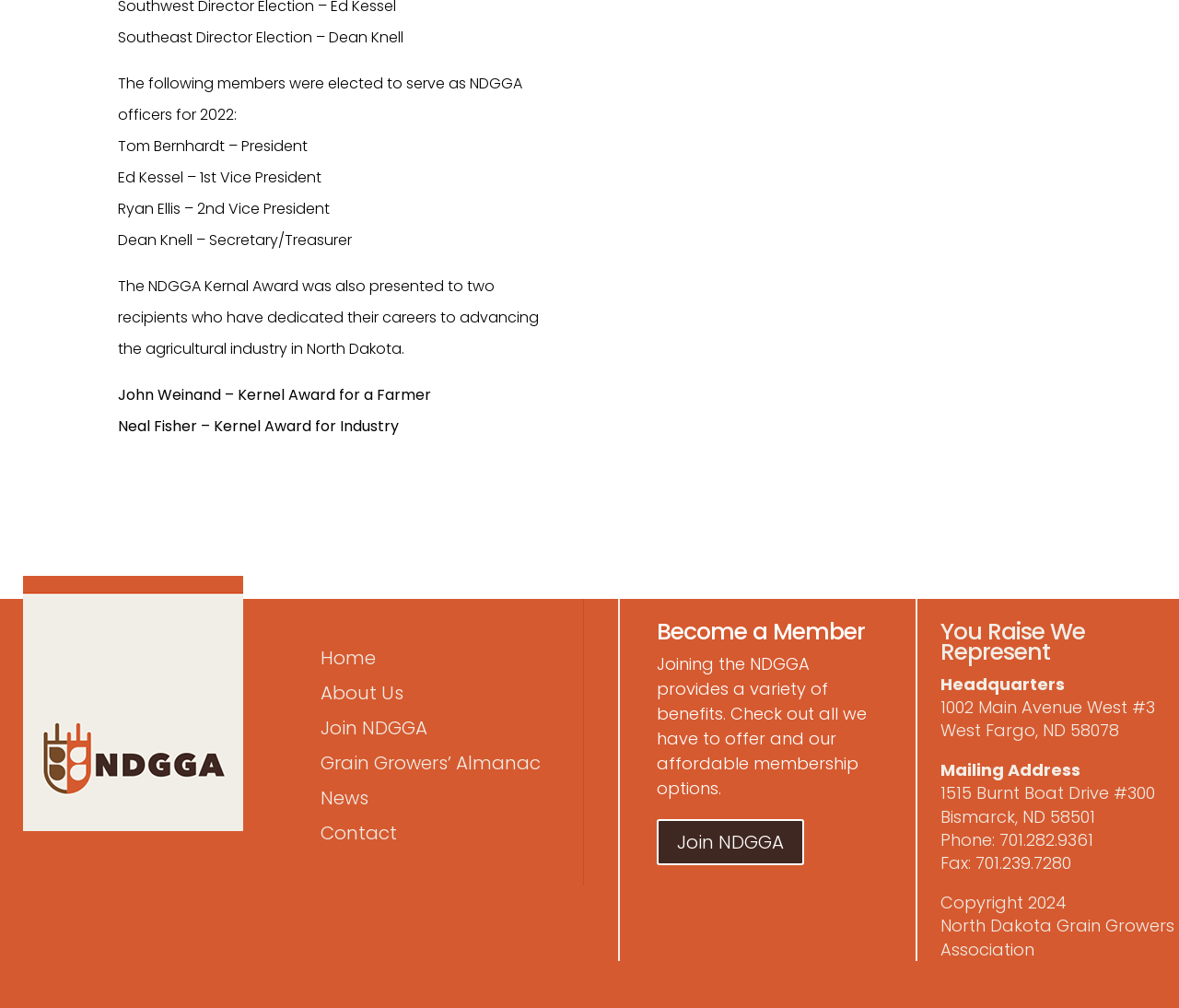Provide the bounding box coordinates for the UI element that is described by this text: "News". The coordinates should be in the form of four float numbers between 0 and 1: [left, top, right, bottom].

[0.272, 0.779, 0.313, 0.804]